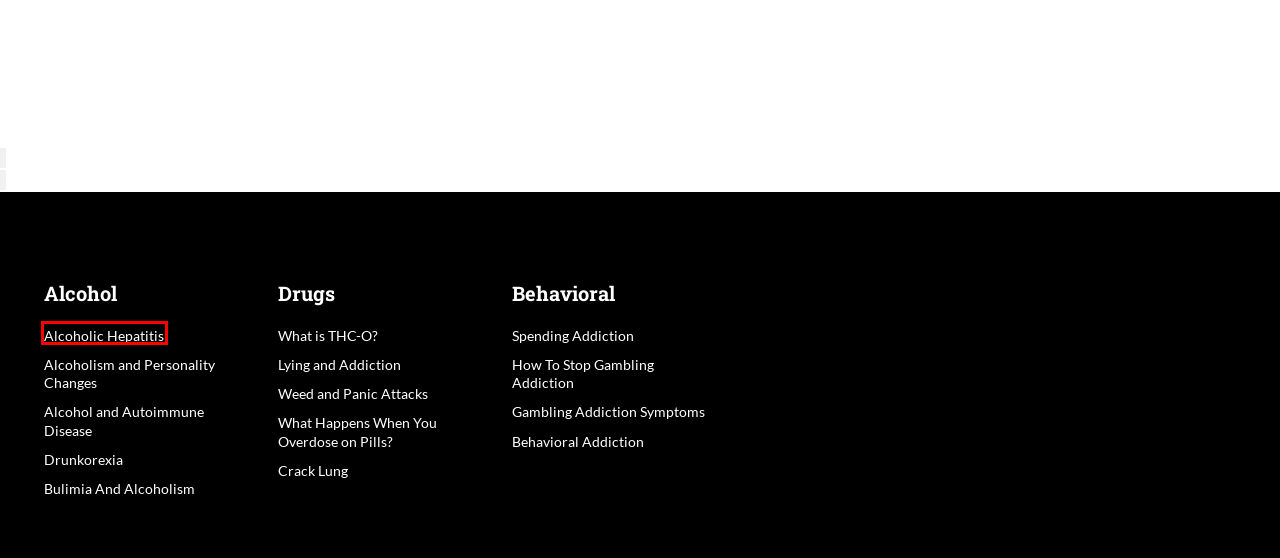Analyze the screenshot of a webpage with a red bounding box and select the webpage description that most accurately describes the new page resulting from clicking the element inside the red box. Here are the candidates:
A. What Are The Symptoms And Treatment For Drunkorexia
B. How To Stop Behavioral Addiction?
C. Shopping Addiction Symptoms | Causes And Treatment 2024
D. Lying and Addiction | How To Deal With Drug Addicts Lies?
E. THC-O Addiction Potential And Overdose Dangers
F. What Is The Relation Between Bulimia And Alcoholism?
G. Alcoholic Hepatitis Symptoms | Diagnosis And Treatment
H. Can Alcohol Cause Autoimmune Disease?

G